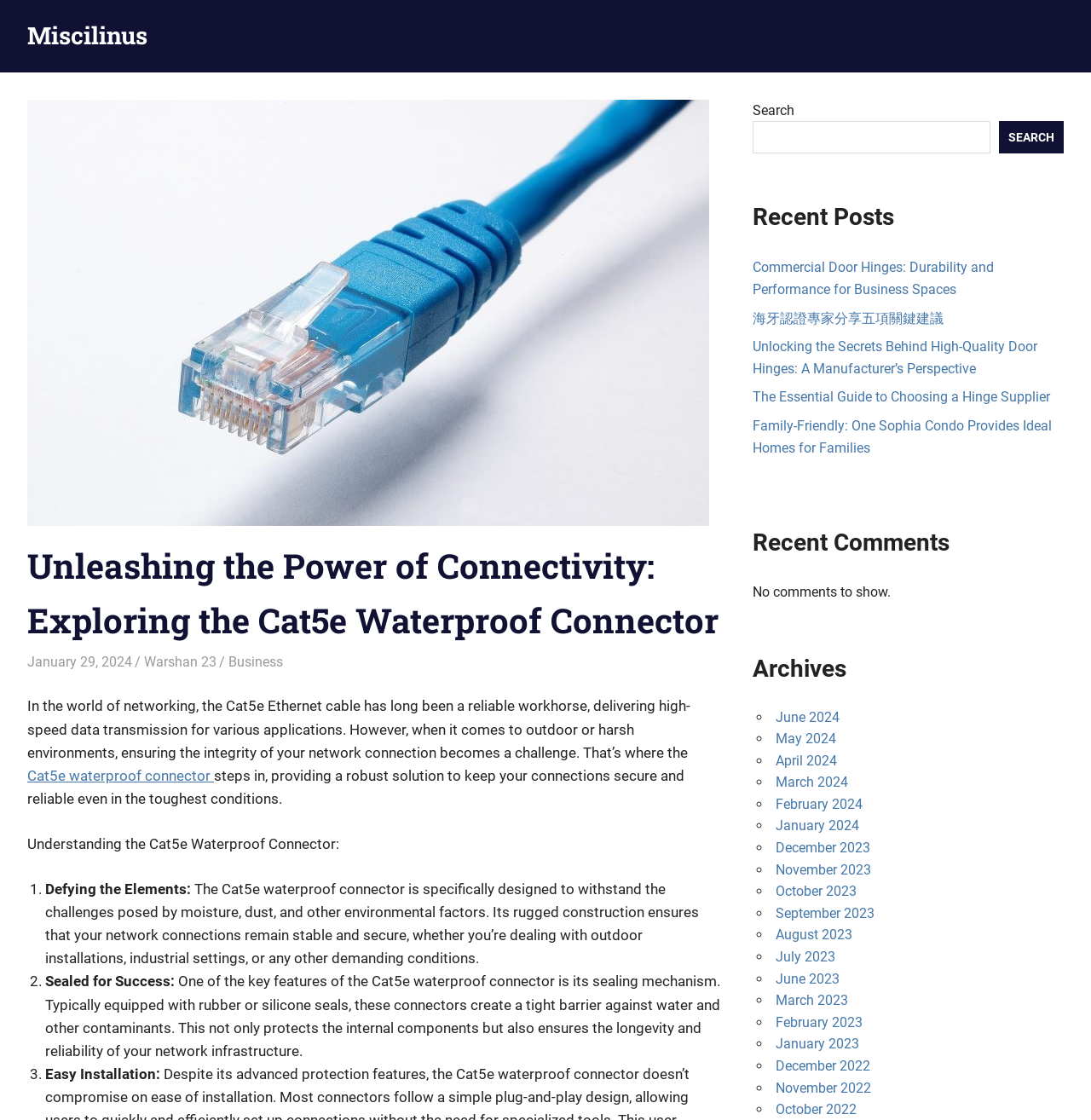How many list markers are there in the 'Archives' section?
Please provide a single word or phrase answer based on the image.

28